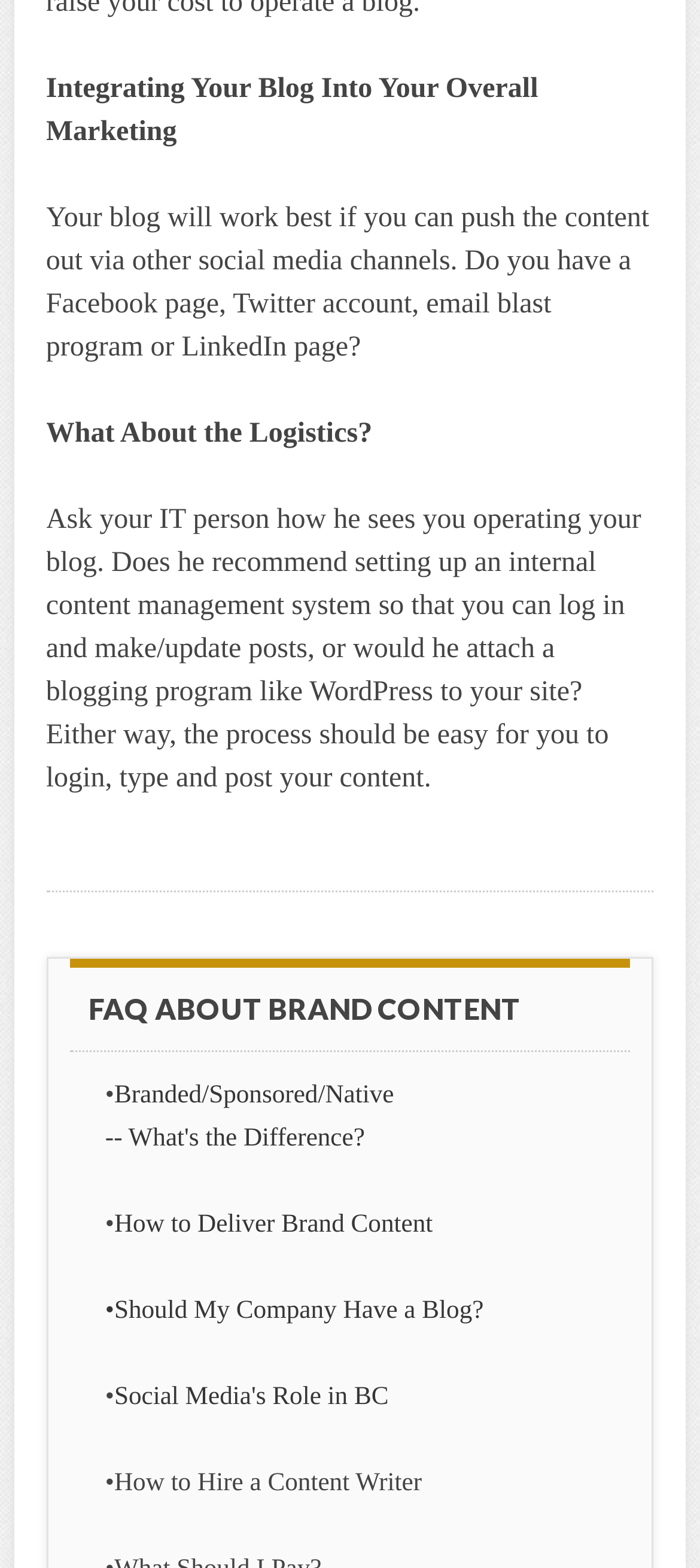Answer in one word or a short phrase: 
What is the recommended approach to operating a blog?

Easy login and posting